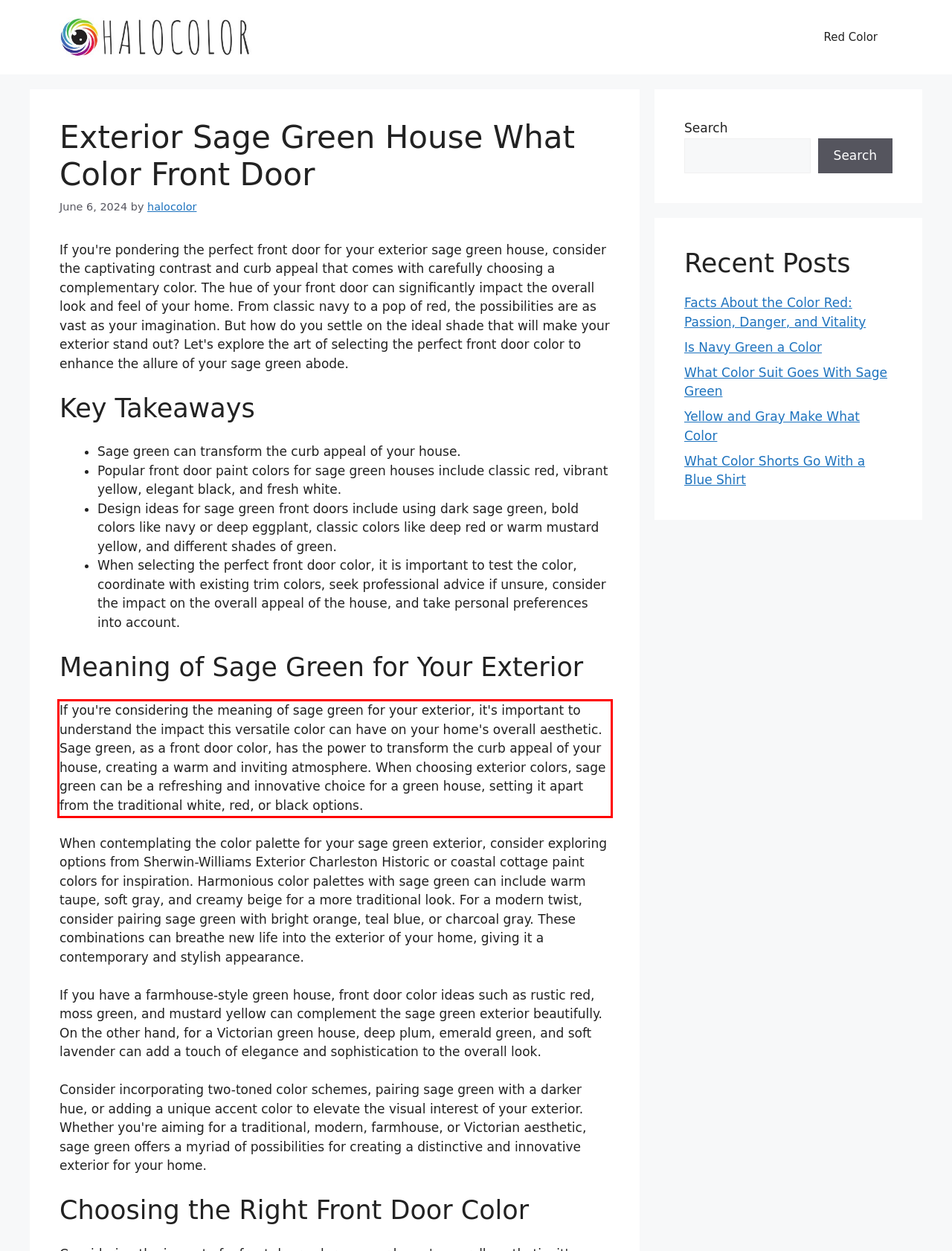Within the screenshot of the webpage, there is a red rectangle. Please recognize and generate the text content inside this red bounding box.

If you're considering the meaning of sage green for your exterior, it's important to understand the impact this versatile color can have on your home's overall aesthetic. Sage green, as a front door color, has the power to transform the curb appeal of your house, creating a warm and inviting atmosphere. When choosing exterior colors, sage green can be a refreshing and innovative choice for a green house, setting it apart from the traditional white, red, or black options.